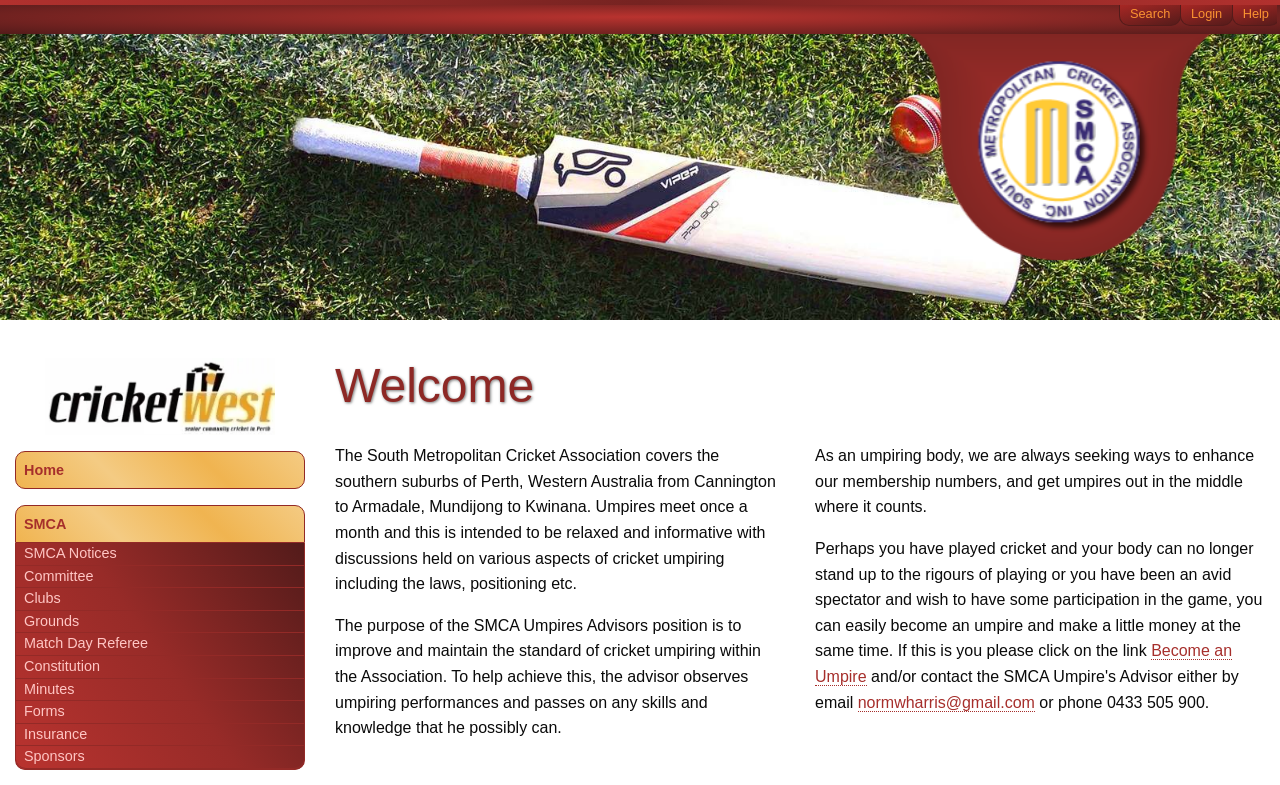Identify the bounding box coordinates of the area you need to click to perform the following instruction: "Login to the system".

[0.922, 0.006, 0.963, 0.033]